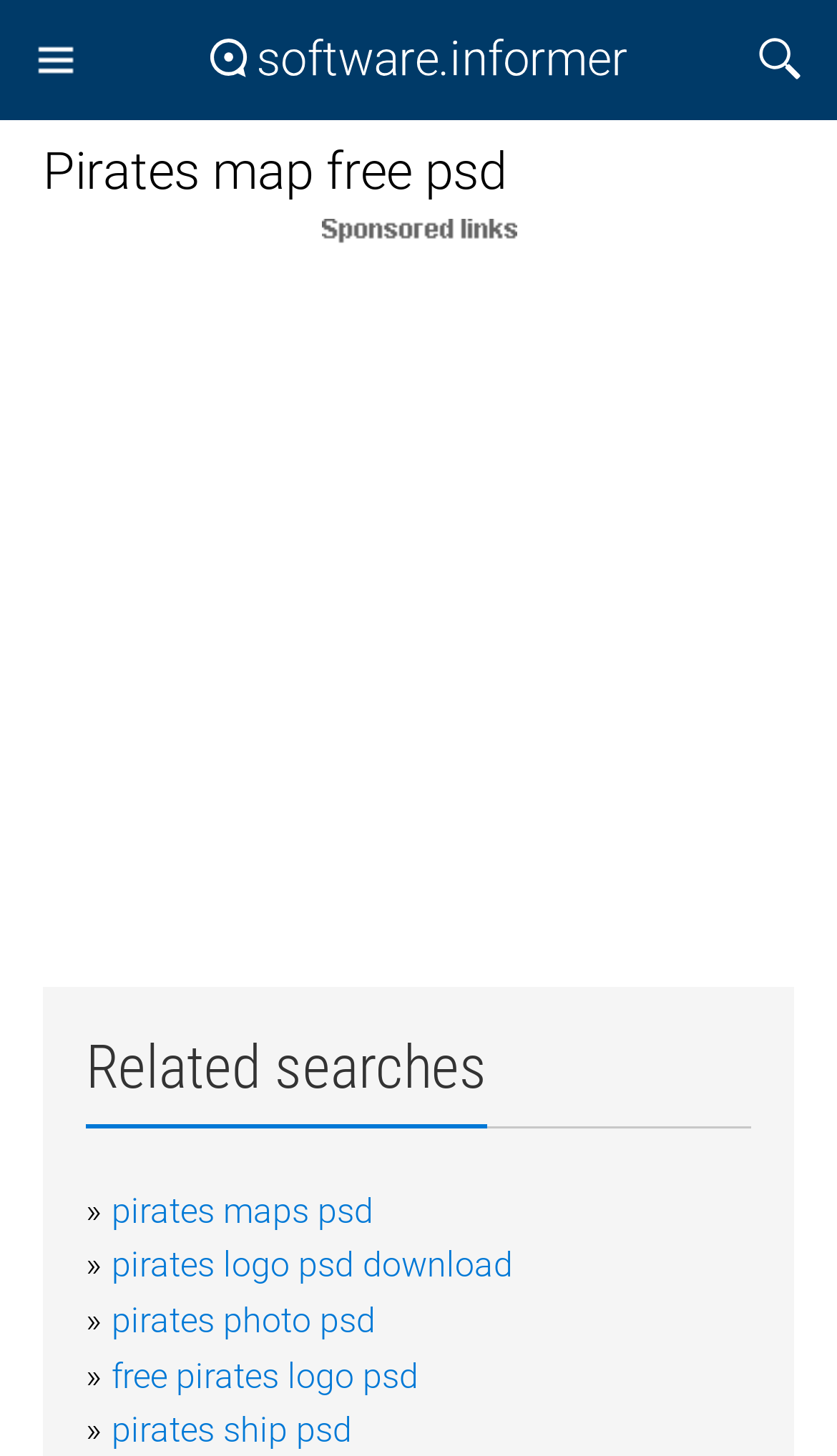Bounding box coordinates are to be given in the format (top-left x, top-left y, bottom-right x, bottom-right y). All values must be floating point numbers between 0 and 1. Provide the bounding box coordinate for the UI element described as: pirates logo psd download

[0.133, 0.855, 0.613, 0.883]